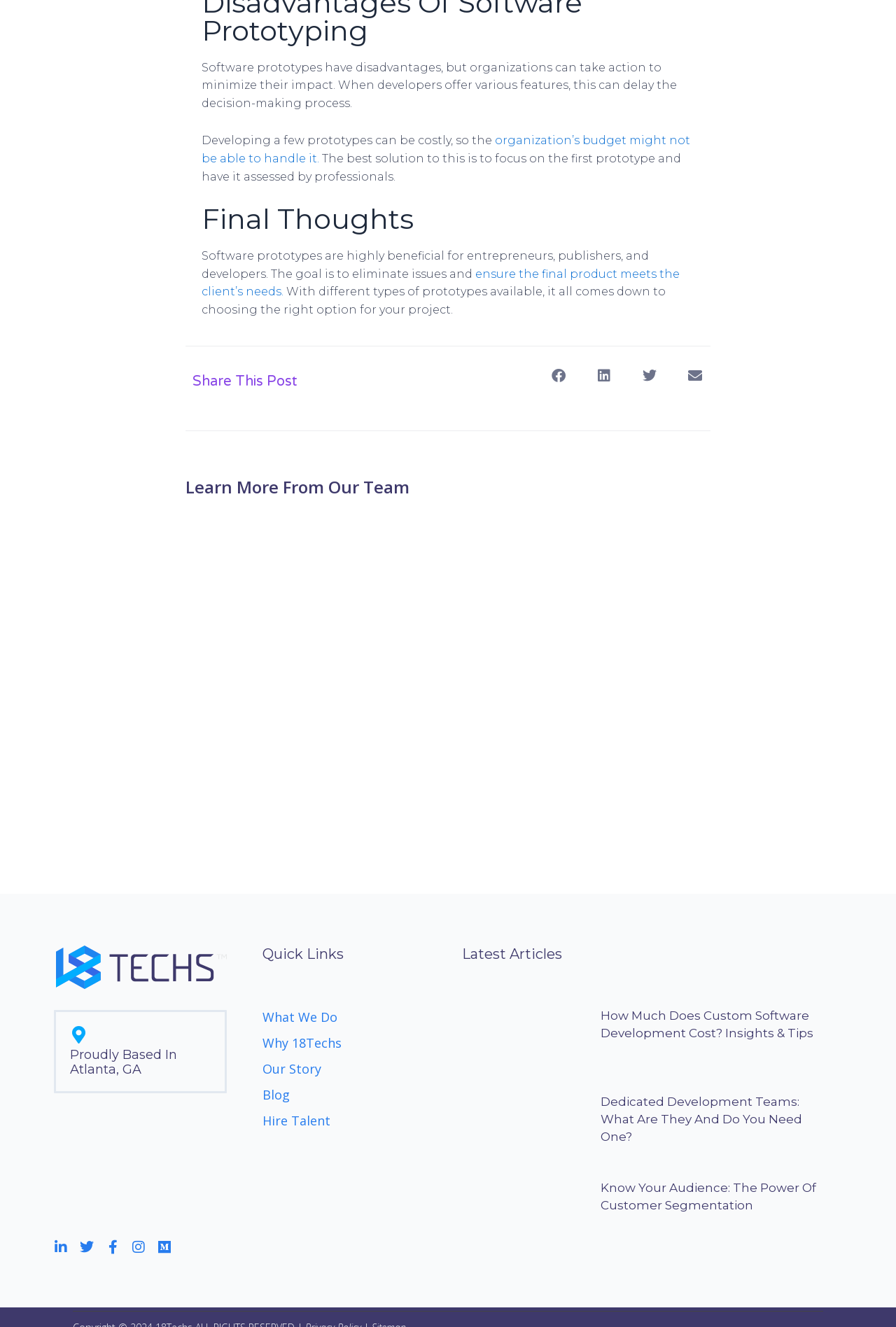Please specify the bounding box coordinates of the clickable region to carry out the following instruction: "Learn more about '18Techs'". The coordinates should be four float numbers between 0 and 1, in the format [left, top, right, bottom].

[0.062, 0.884, 0.253, 0.917]